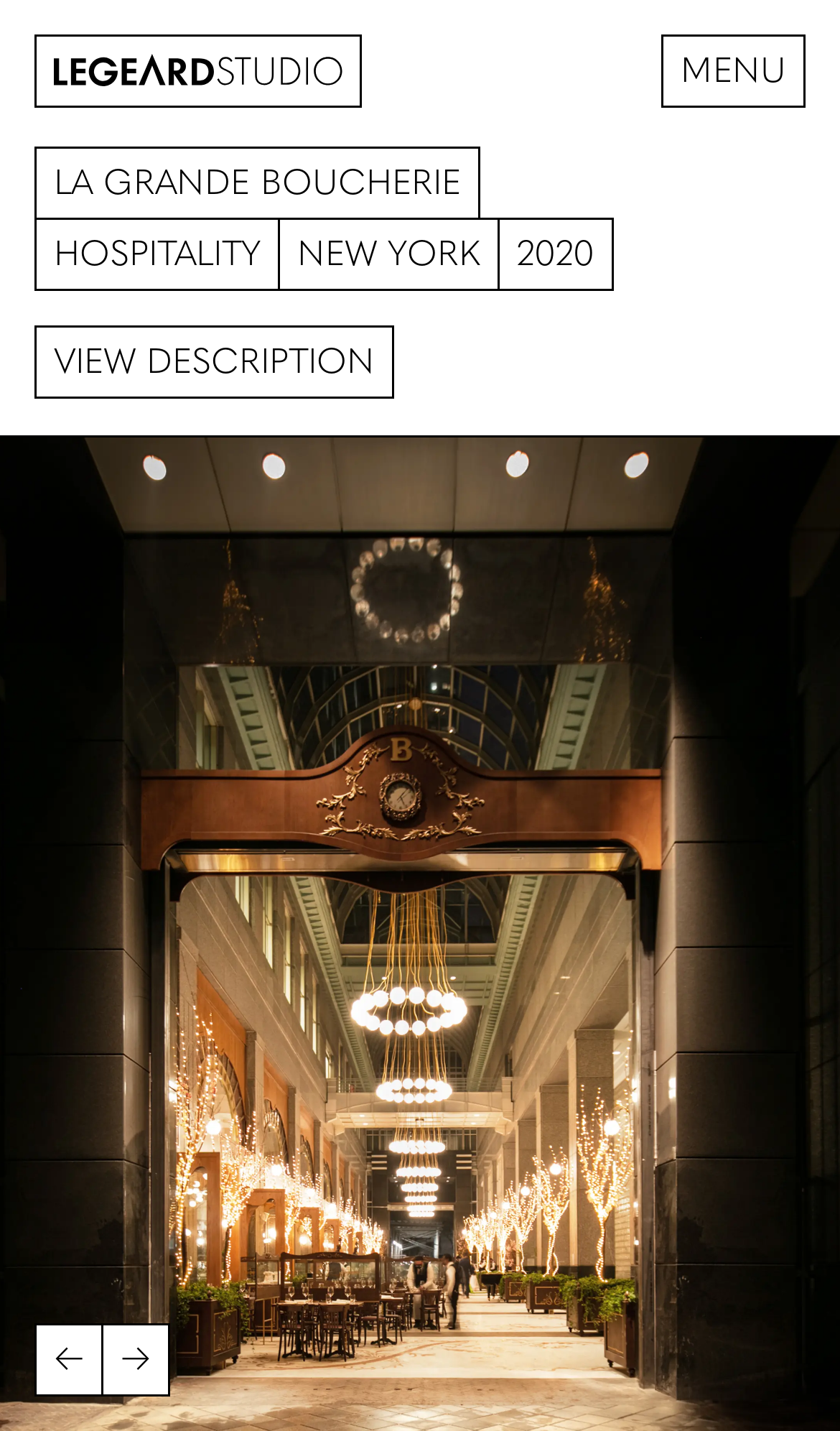Determine the main heading of the webpage and generate its text.

LA GRANDE BOUCHERIE